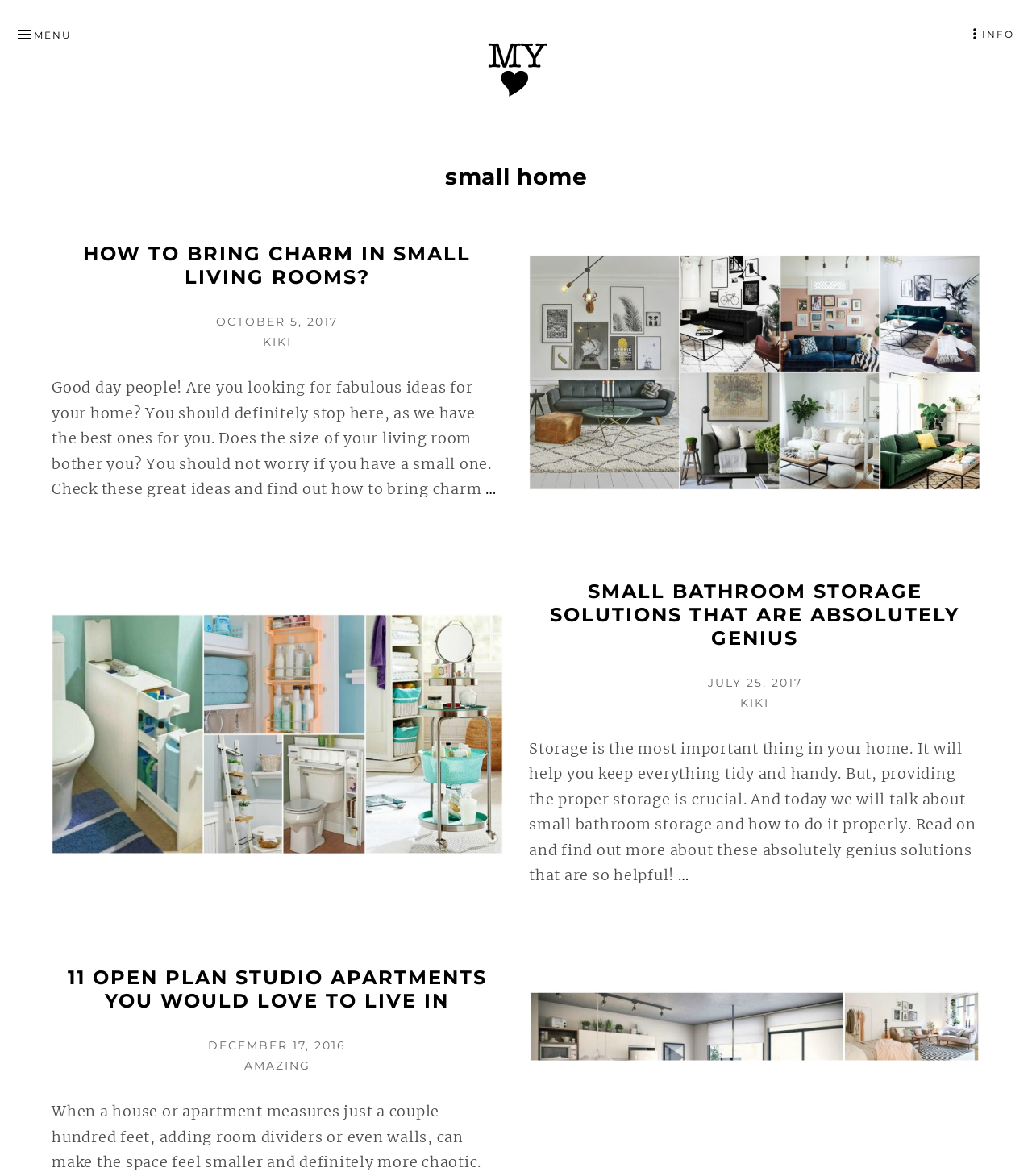Highlight the bounding box coordinates of the element you need to click to perform the following instruction: "explore the menu."

[0.012, 0.02, 0.074, 0.038]